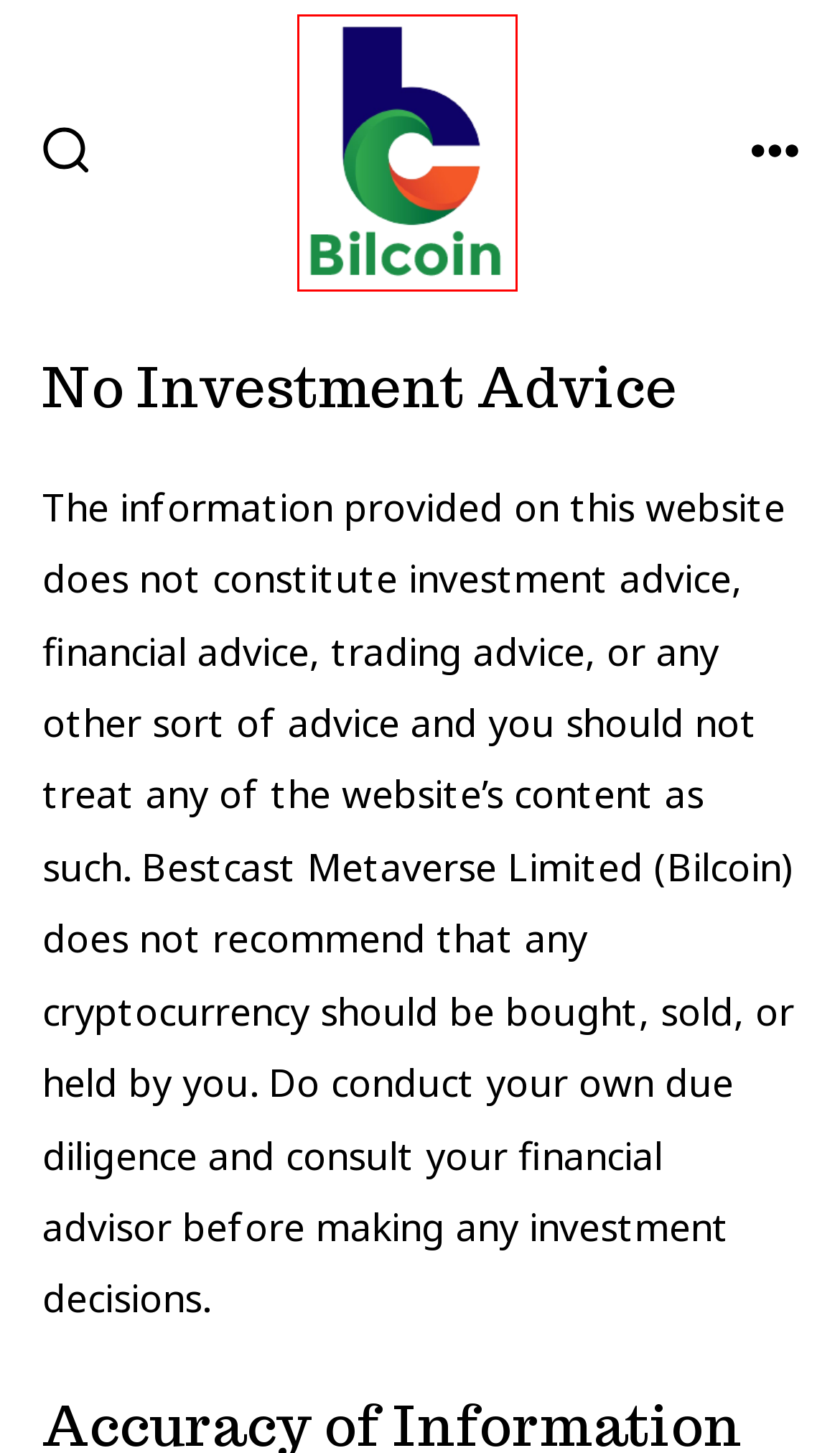A screenshot of a webpage is given, featuring a red bounding box around a UI element. Please choose the webpage description that best aligns with the new webpage after clicking the element in the bounding box. These are the descriptions:
A. FAQs - Bilcoin
B. Partners - Bilcoin
C. Buy Bilcoin - Bilcoin
D. Wallet - Bilcoin
E. Home - Bilcoin
F. About - Bilcoin
G. Get Started - Bilcoin
H. Get Bilcoin - Bilcoin

E